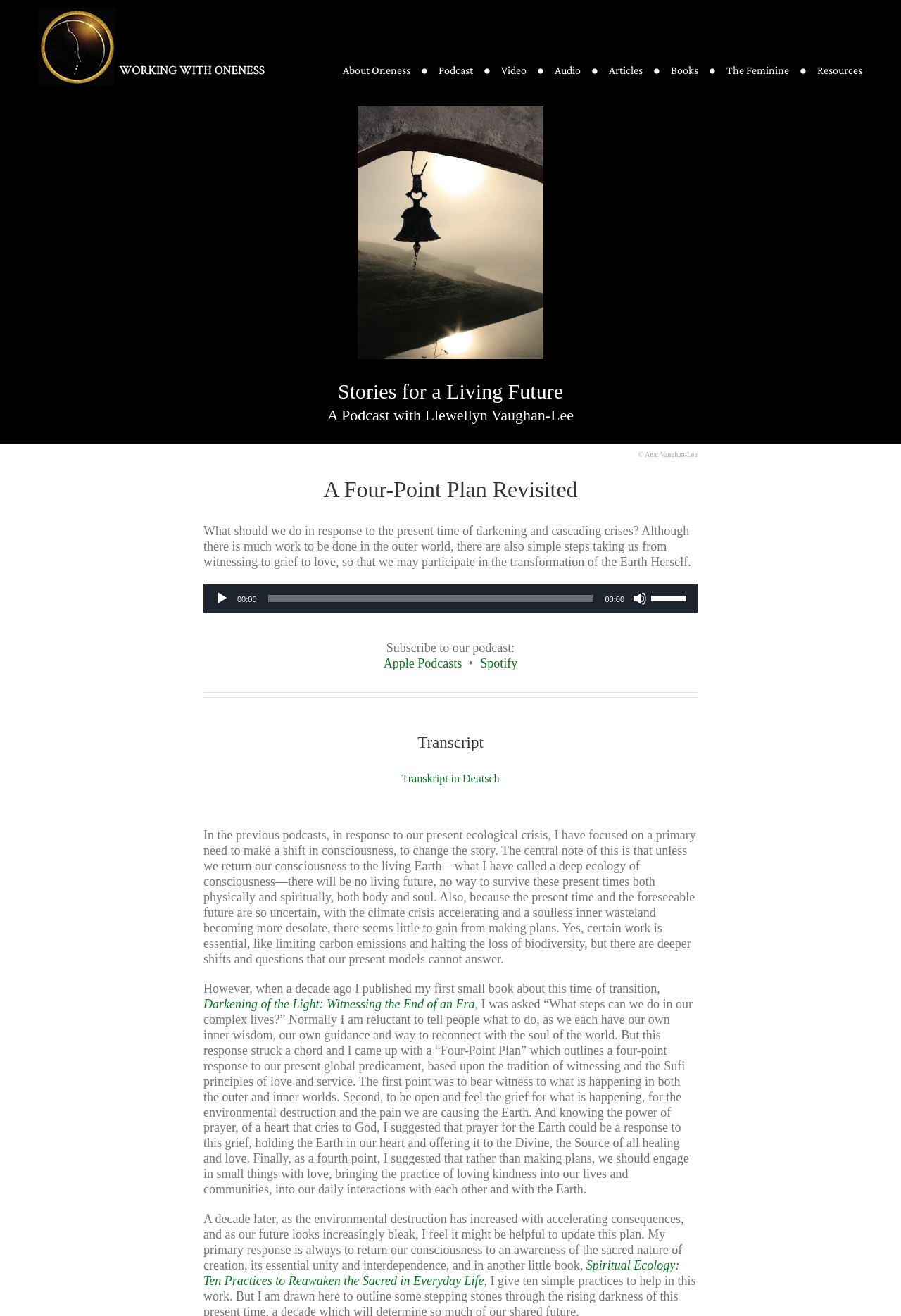Identify the bounding box coordinates of the section to be clicked to complete the task described by the following instruction: "Click the 'Working With Oneness Logo' link". The coordinates should be four float numbers between 0 and 1, formatted as [left, top, right, bottom].

[0.043, 0.006, 0.298, 0.065]